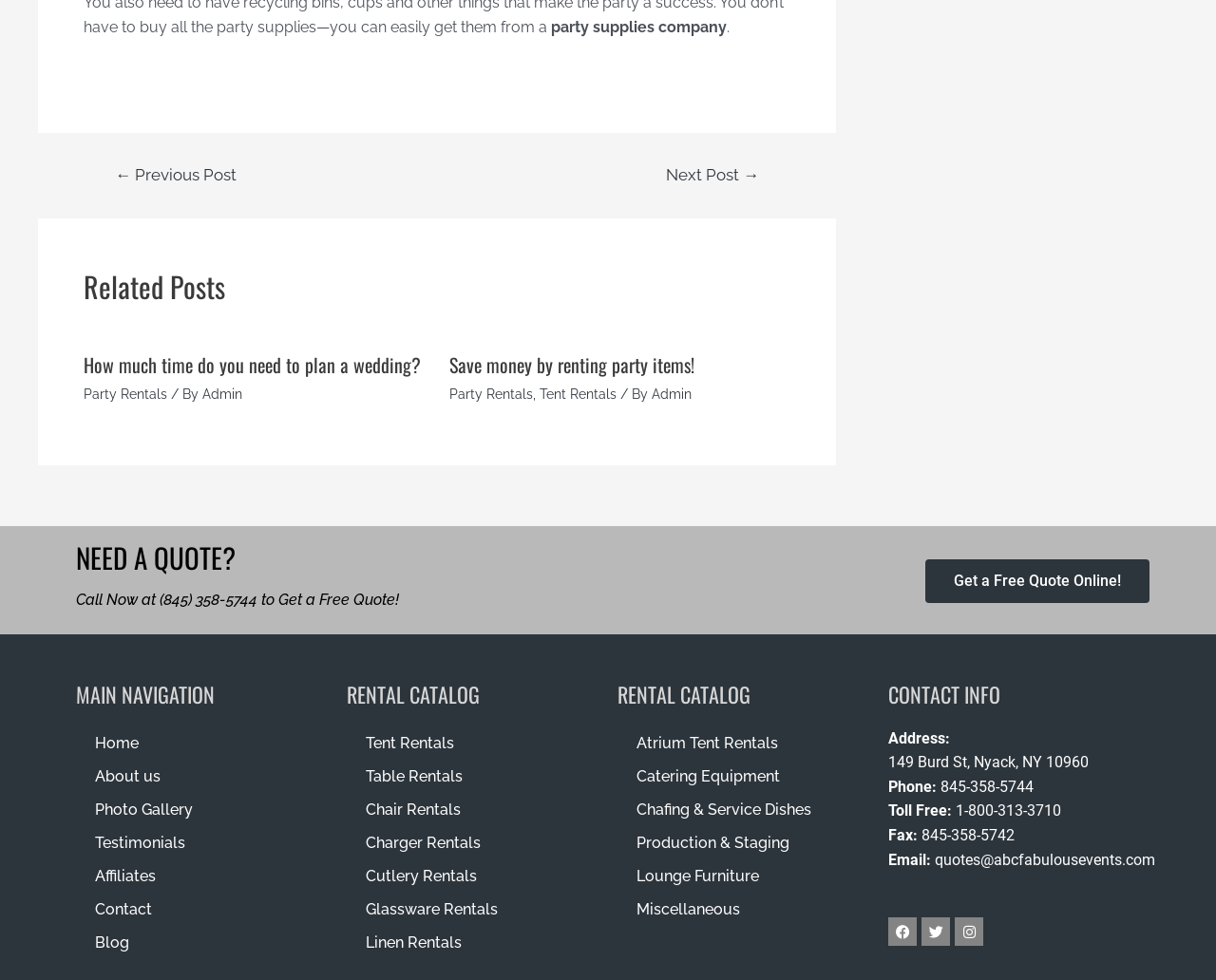Locate the bounding box of the UI element based on this description: "Glassware Rentals". Provide four float numbers between 0 and 1 as [left, top, right, bottom].

[0.285, 0.911, 0.492, 0.944]